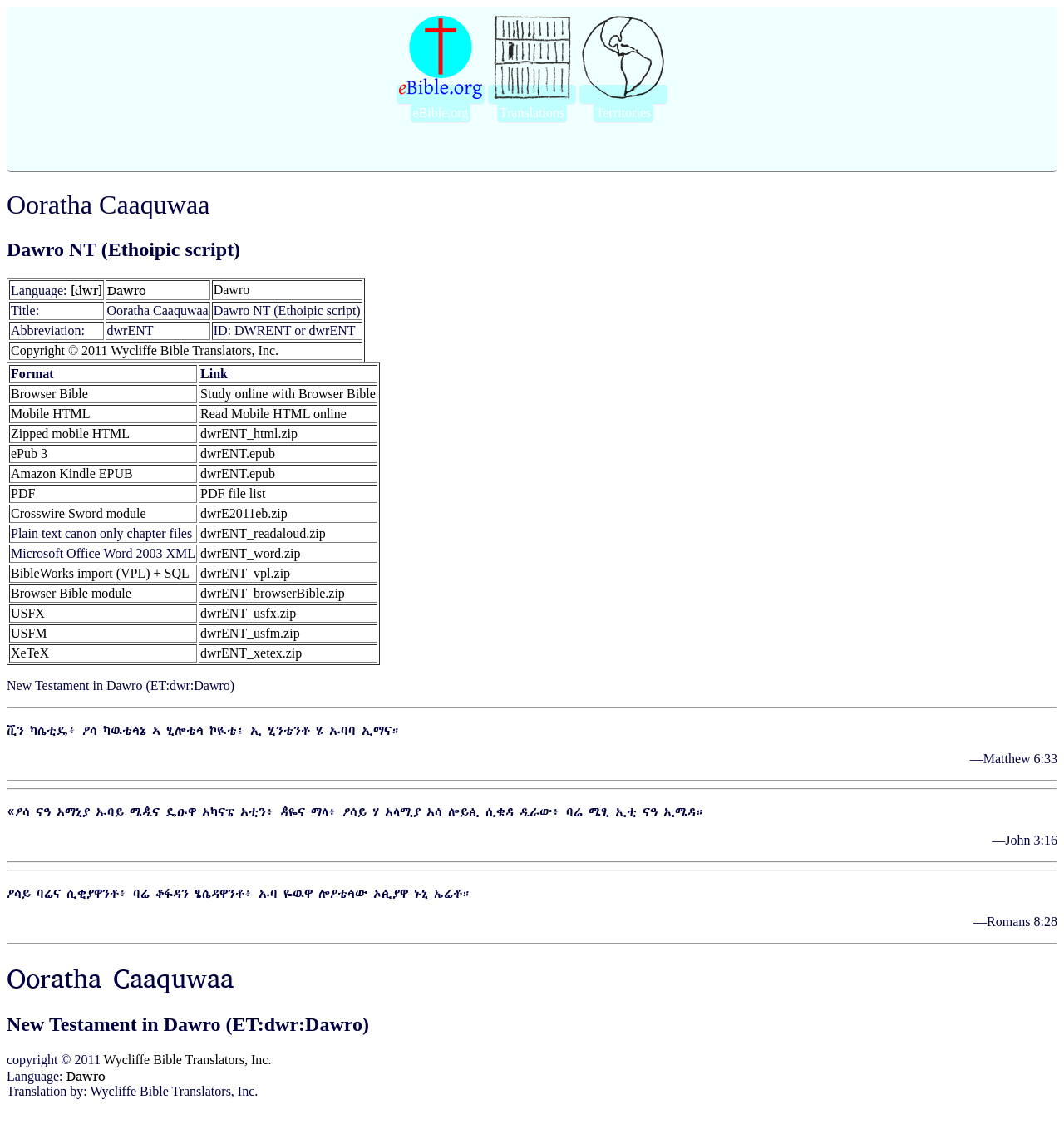Show the bounding box coordinates for the element that needs to be clicked to execute the following instruction: "Read Mobile HTML online". Provide the coordinates in the form of four float numbers between 0 and 1, i.e., [left, top, right, bottom].

[0.188, 0.358, 0.326, 0.371]